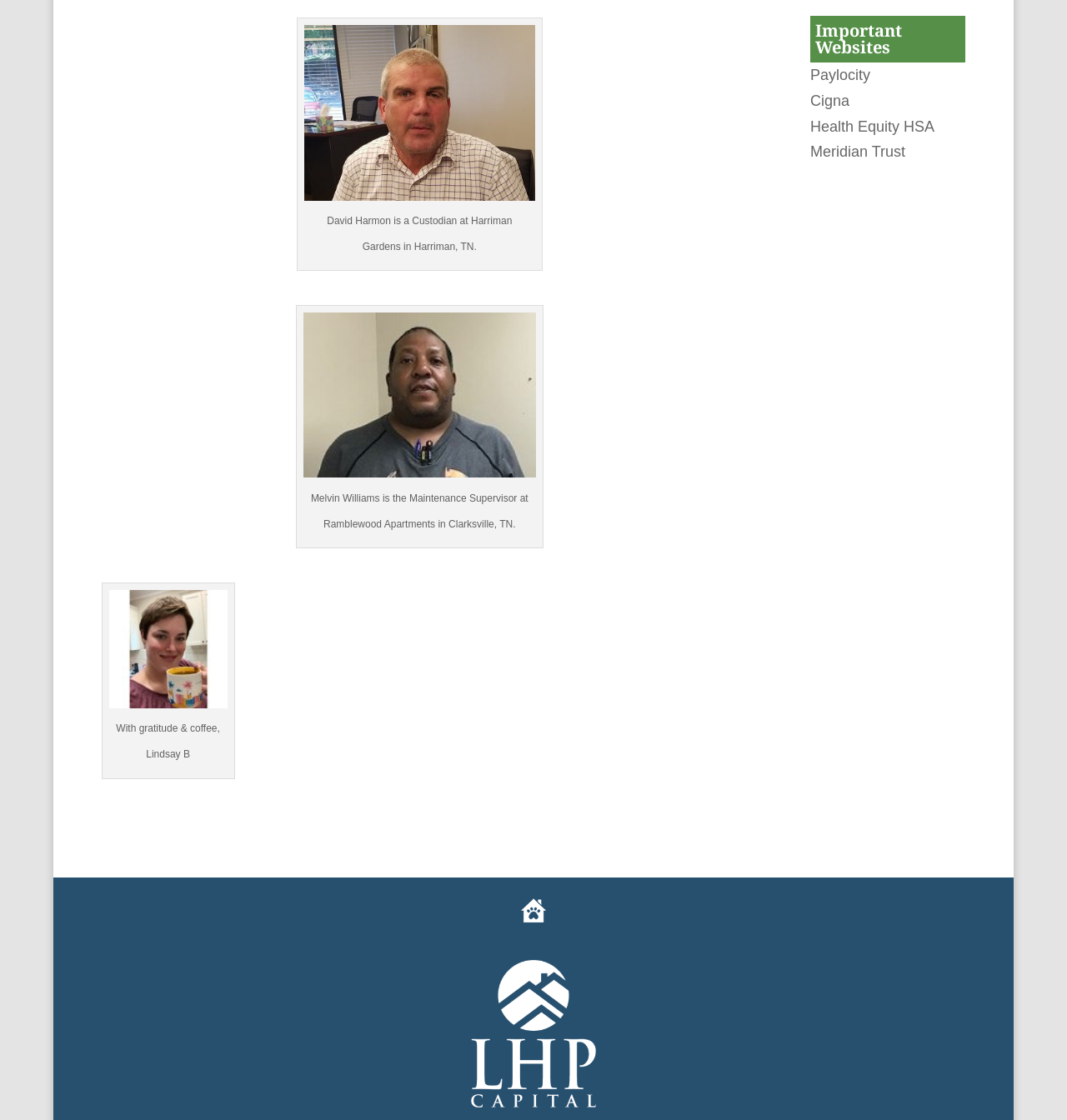Find and provide the bounding box coordinates for the UI element described here: "Health Equity HSA". The coordinates should be given as four float numbers between 0 and 1: [left, top, right, bottom].

[0.759, 0.105, 0.876, 0.12]